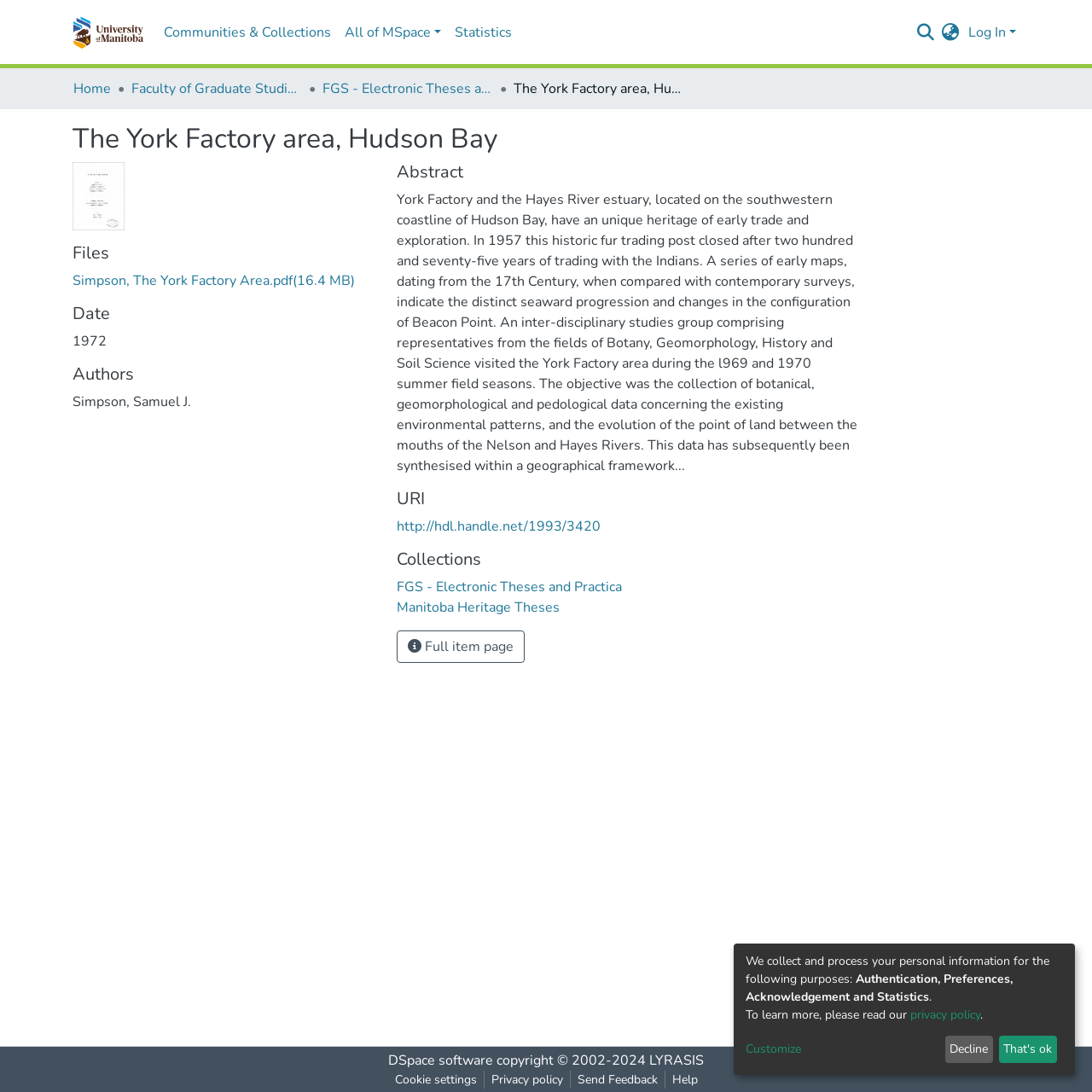Please determine the bounding box coordinates of the clickable area required to carry out the following instruction: "Log in to the system". The coordinates must be four float numbers between 0 and 1, represented as [left, top, right, bottom].

[0.884, 0.021, 0.934, 0.038]